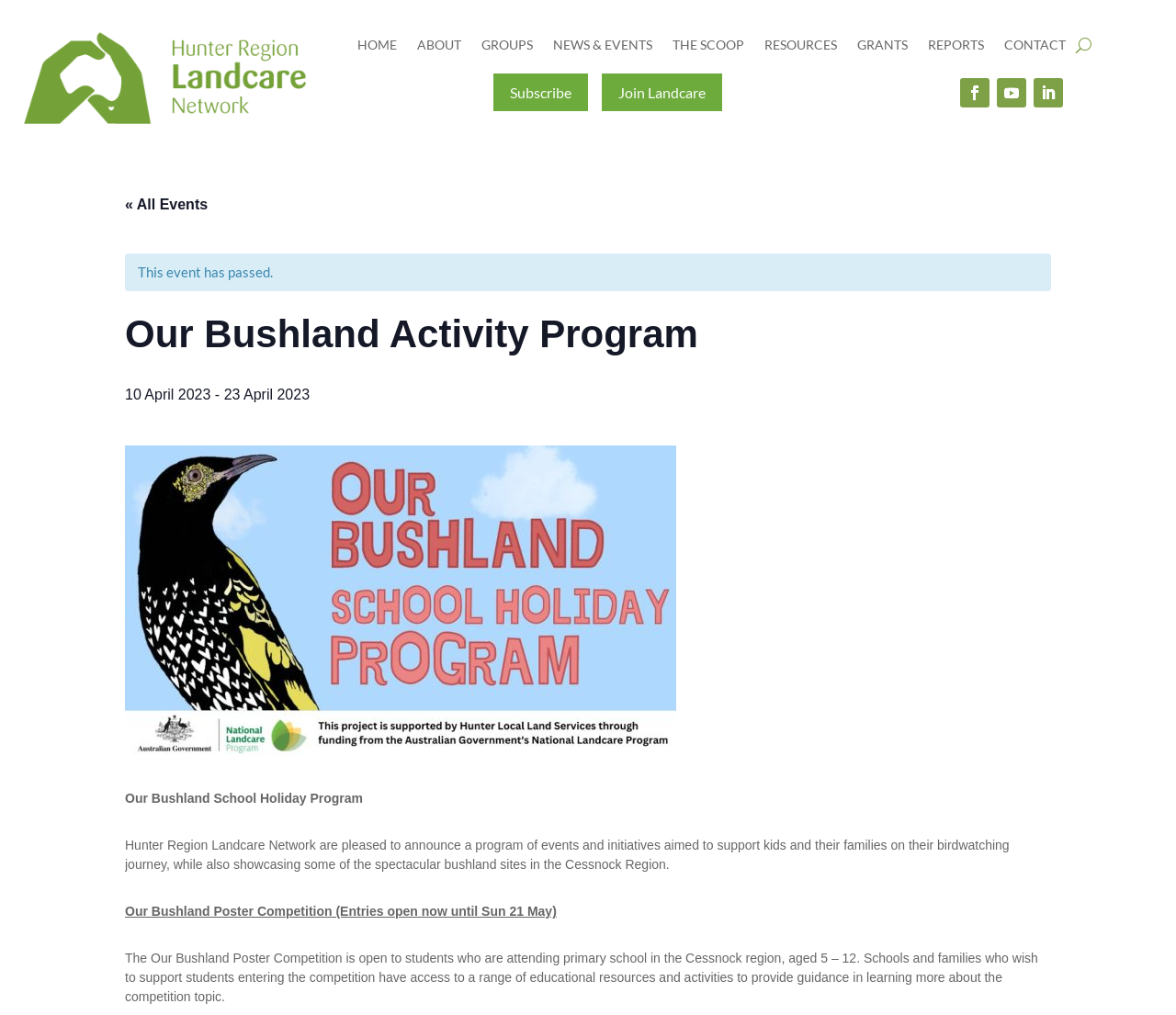Given the content of the image, can you provide a detailed answer to the question?
What is the date range of the program?

The date range of the program can be found in the heading element on the webpage, which mentions the dates '10 April 2023 - 23 April 2023'.